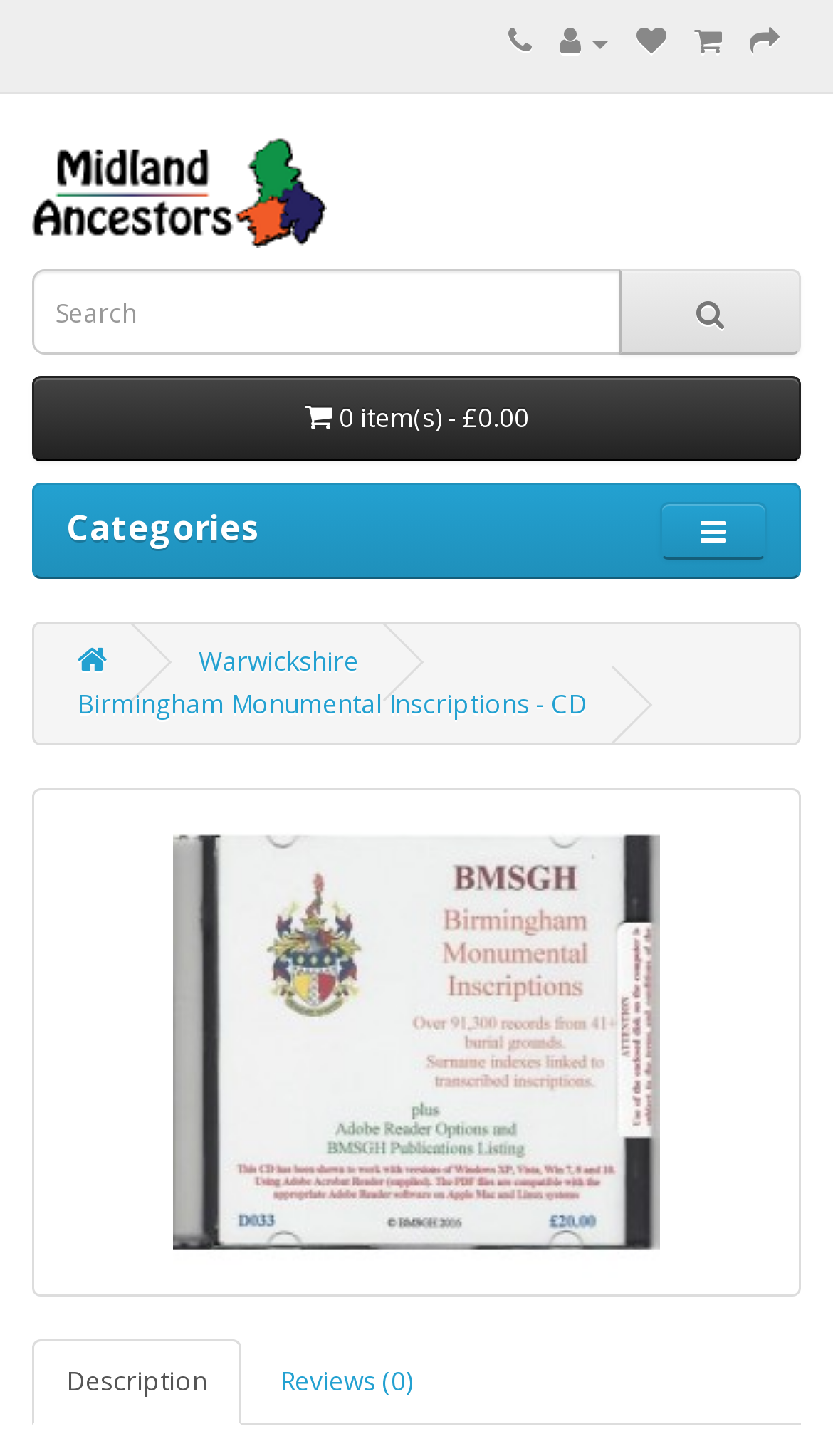Describe all the key features and sections of the webpage thoroughly.

The webpage is about Birmingham Monumental Inscriptions, which provides access to 41 graveyards and burial grounds with over 91,300 records. At the top right corner, there are five social media links represented by icons. Below these icons, there is a link to the Midland Ancestors Shop, accompanied by an image of the shop's logo. 

On the left side, there is a search box with a button to the right of it. Below the search box, there is a button displaying the number of items in the shopping cart and the total cost. 

The main content of the webpage is divided into sections. The first section is labeled "Categories" and has a button to the right of it. Below this section, there are several links to different categories, including Warwickshire. 

Further down the page, there is a prominent link to "Birmingham Monumental Inscriptions - CD" with a description and an image of the CD. This link is repeated at the bottom of the page, along with links to "Description" and "Reviews (0)".